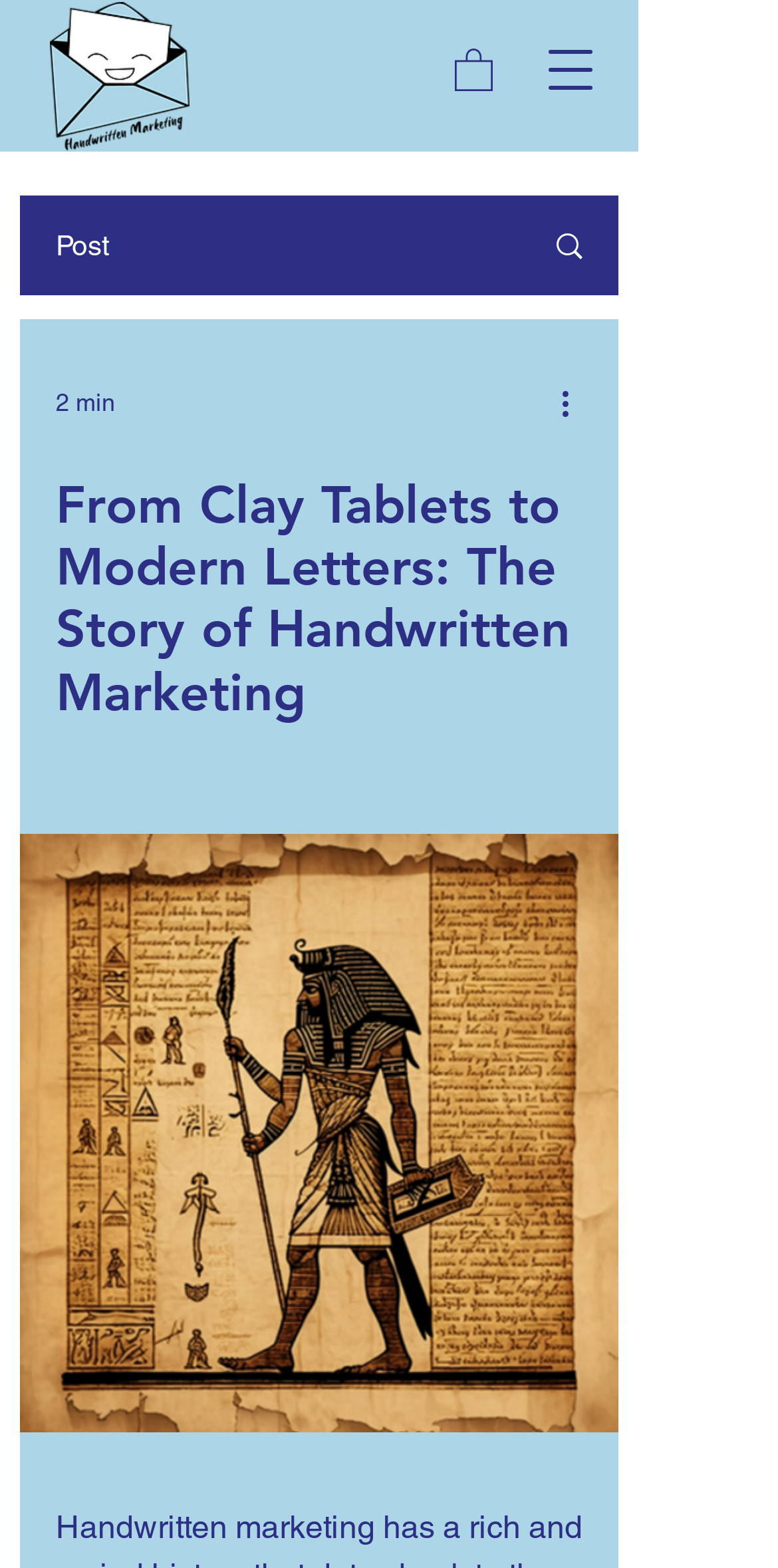Given the description "Search", provide the bounding box coordinates of the corresponding UI element.

[0.669, 0.126, 0.792, 0.187]